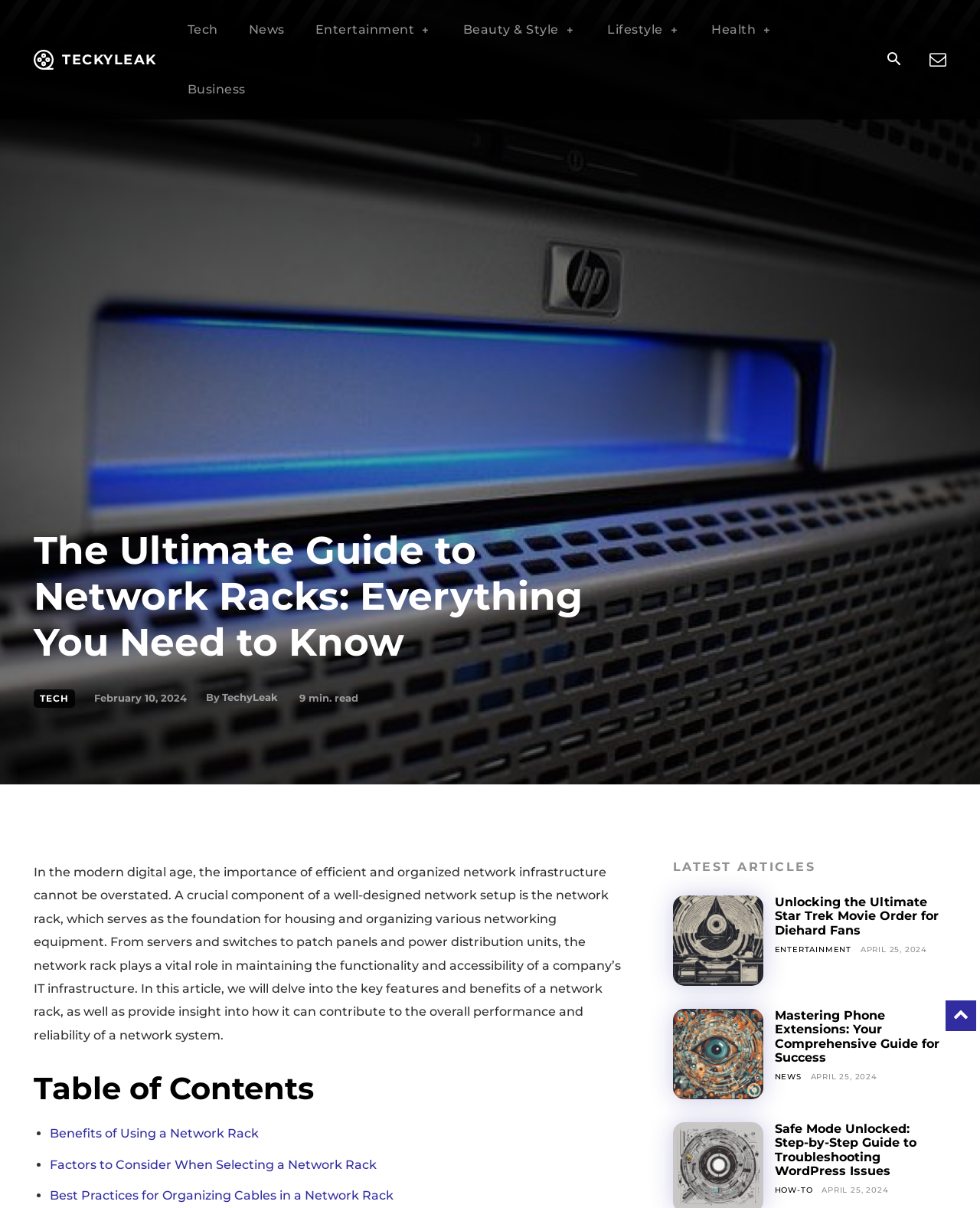Please determine the primary heading and provide its text.

The Ultimate Guide to Network Racks: Everything You Need to Know